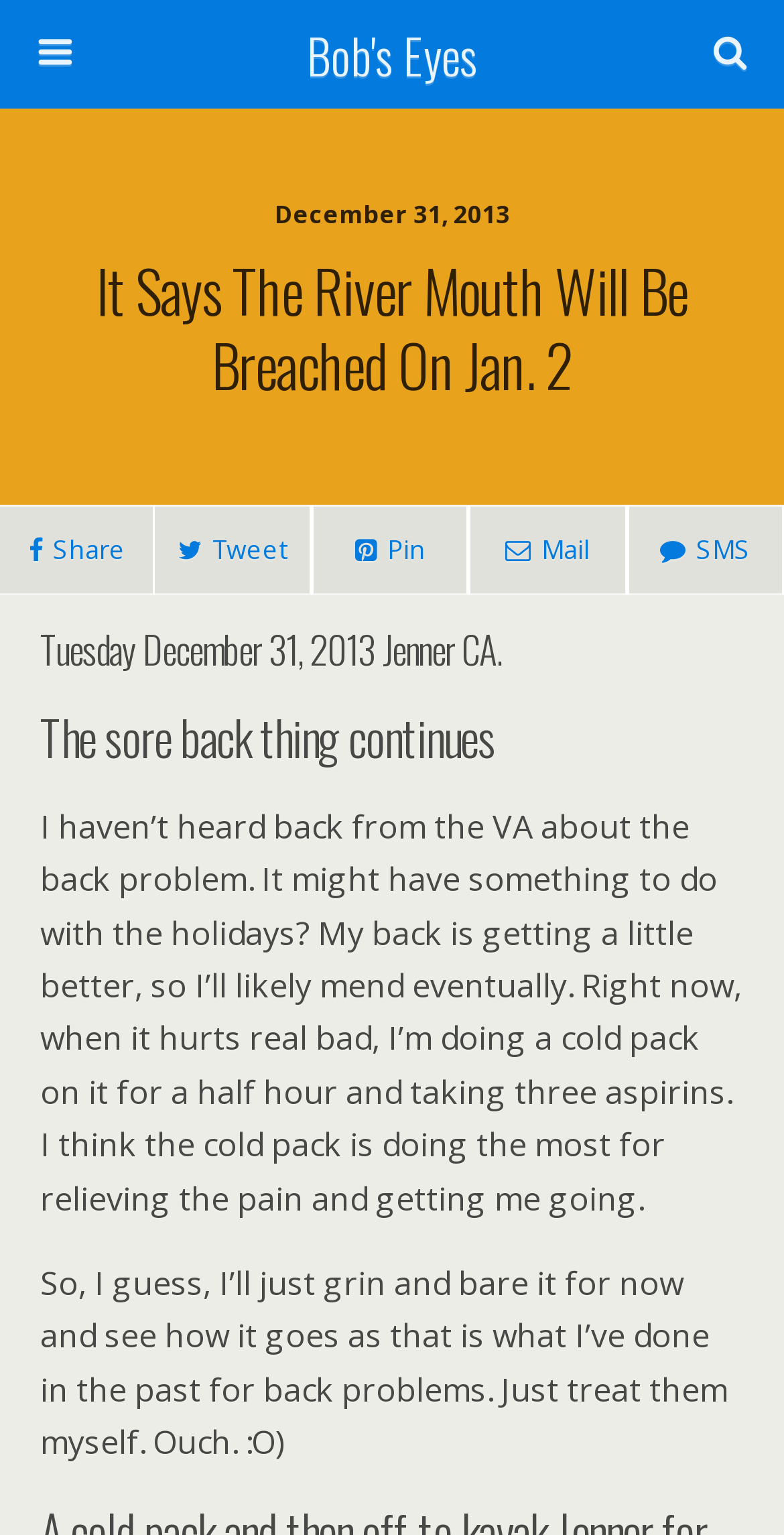What is the date mentioned in the post?
Look at the webpage screenshot and answer the question with a detailed explanation.

I found the date 'December 31, 2013' mentioned in the post, which is located in the heading element with the text 'Tuesday December 31, 2013 Jenner CA.'.